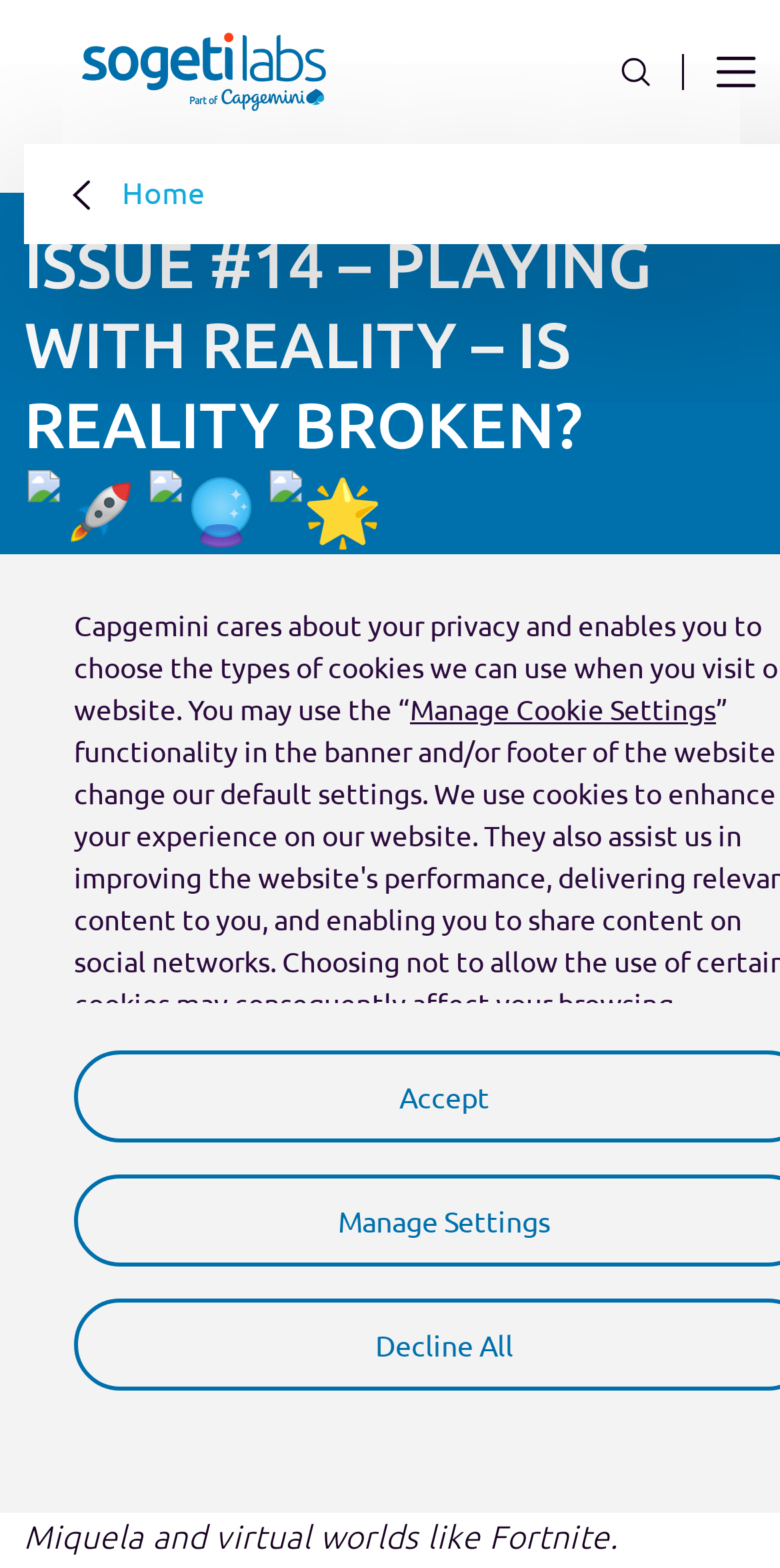What is the name of the author?
Can you provide a detailed and comprehensive answer to the question?

The name of the author is mentioned in the heading element, which is located below the main heading and above the static text element.